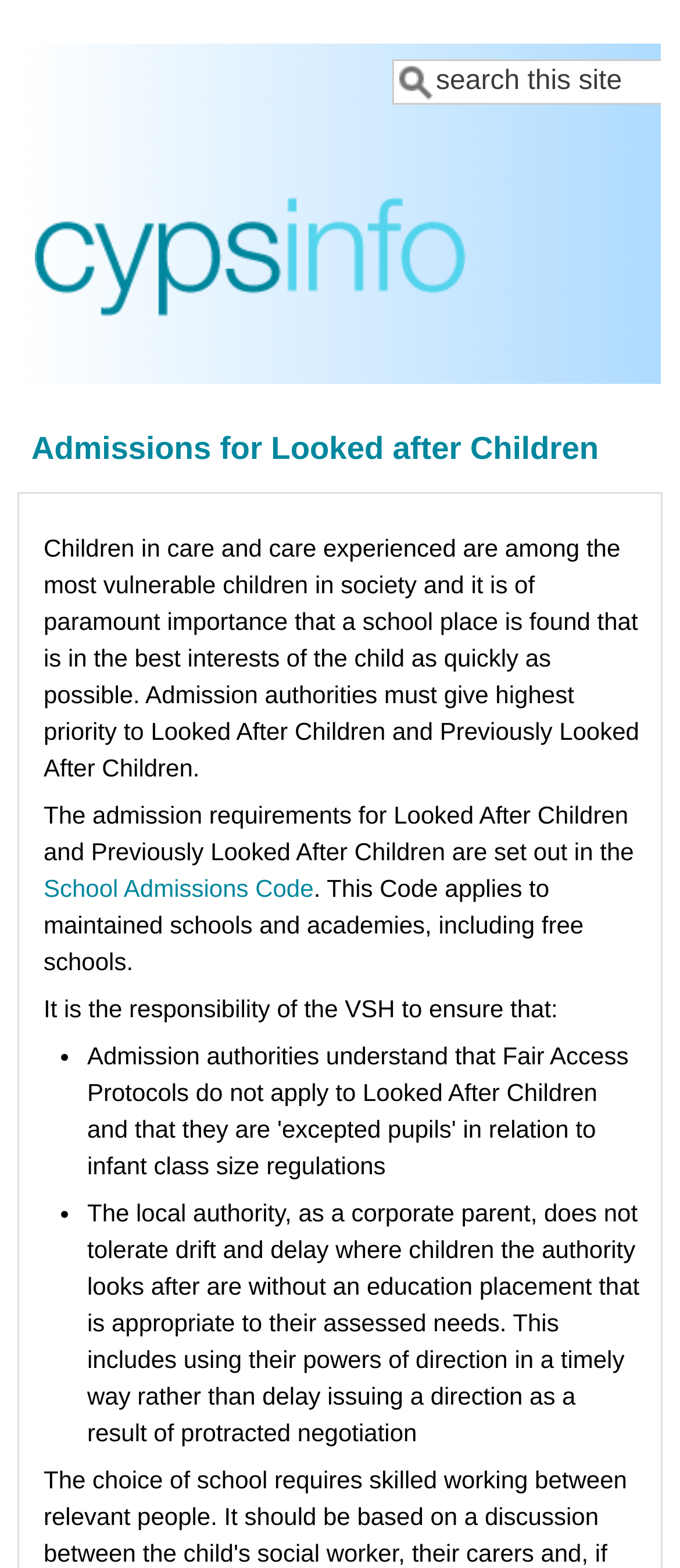Predict the bounding box of the UI element based on this description: "title="Home"".

[0.051, 0.219, 0.685, 0.237]